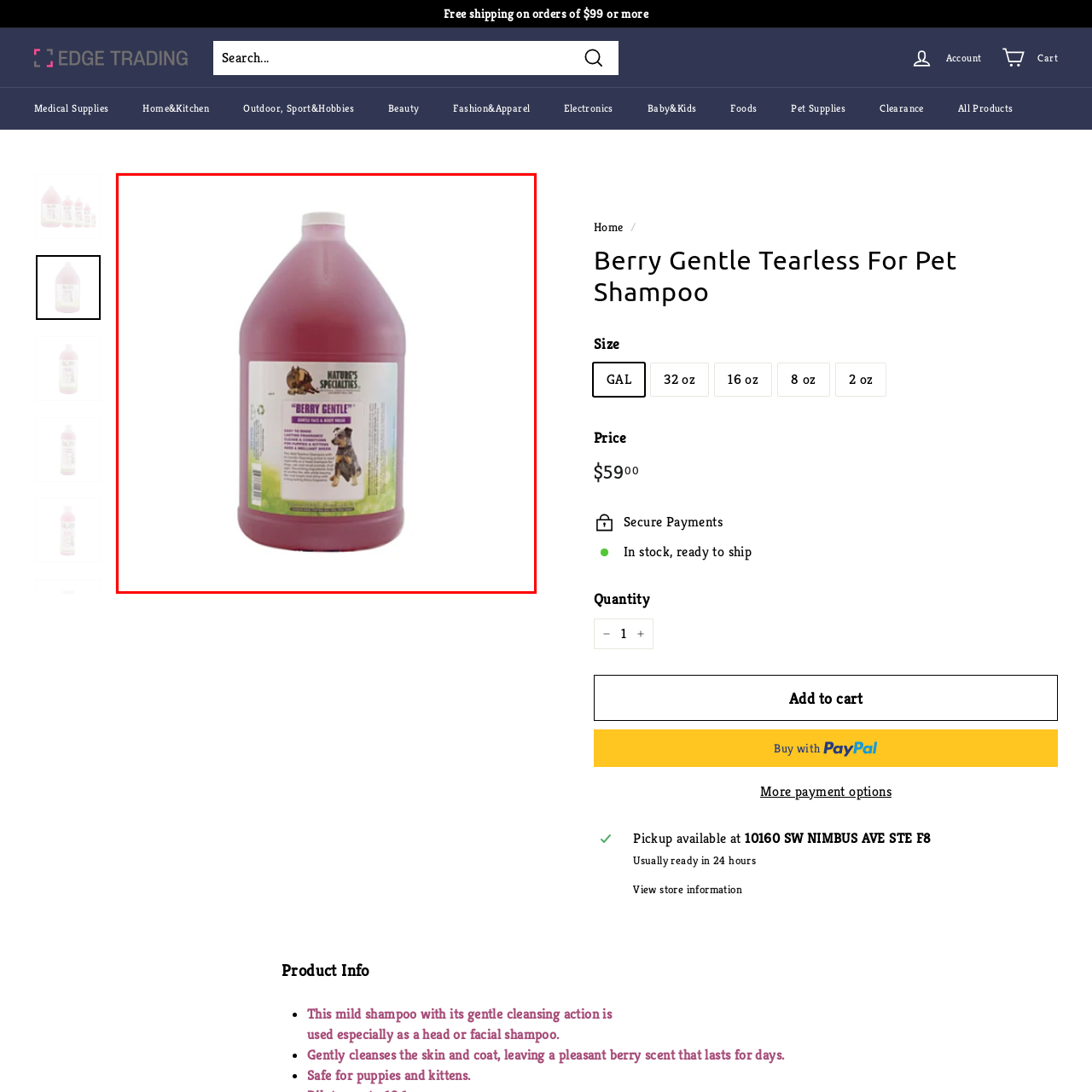Offer a comprehensive description of the image enclosed by the red box.

The image features a one-gallon bottle of "Berry Gentle" tearless shampoo, designed specifically for pets. The shampoo is presented in a clear plastic container with a pinkish hue, showcasing its gentle and appealing nature. The label prominently displays the brand name "Nature's Specialties," indicating a focus on natural ingredients. 

Visual elements include a detailed description of the shampoo's mild formulation, which is safe for both puppies and kittens. This gentle cleanser is celebrated for its ability to cleanse the skin and coat while leaving a pleasant berry scent that lasts for days. The container design suggests a user-friendly approach, likely appealing to pet owners looking for effective grooming solutions. The background is a soft gradient that complements the shampoo’s branding, enhancing its visual appeal and marketability as a quality pet care product.